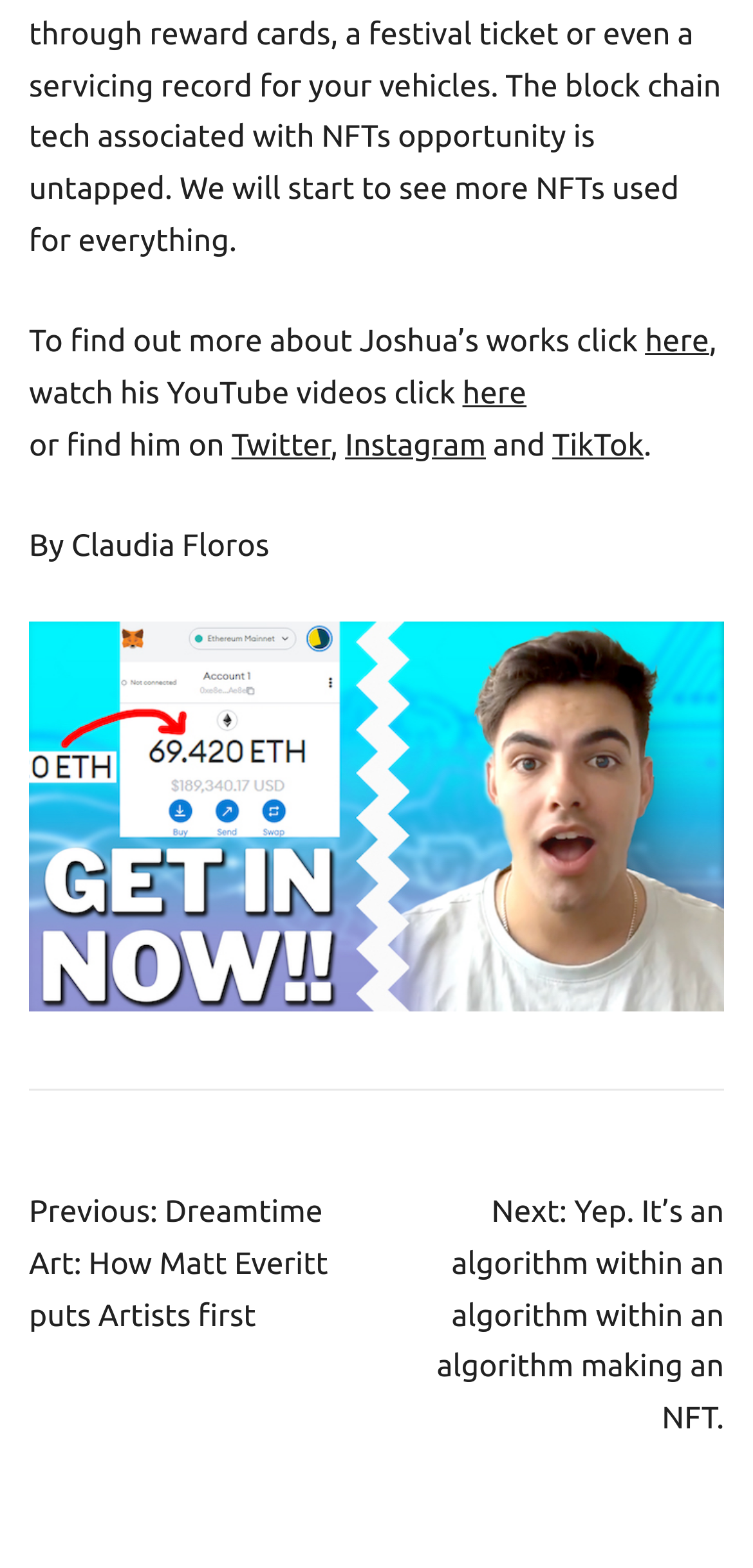From the webpage screenshot, predict the bounding box coordinates (top-left x, top-left y, bottom-right x, bottom-right y) for the UI element described here: pretty good deal to me

None